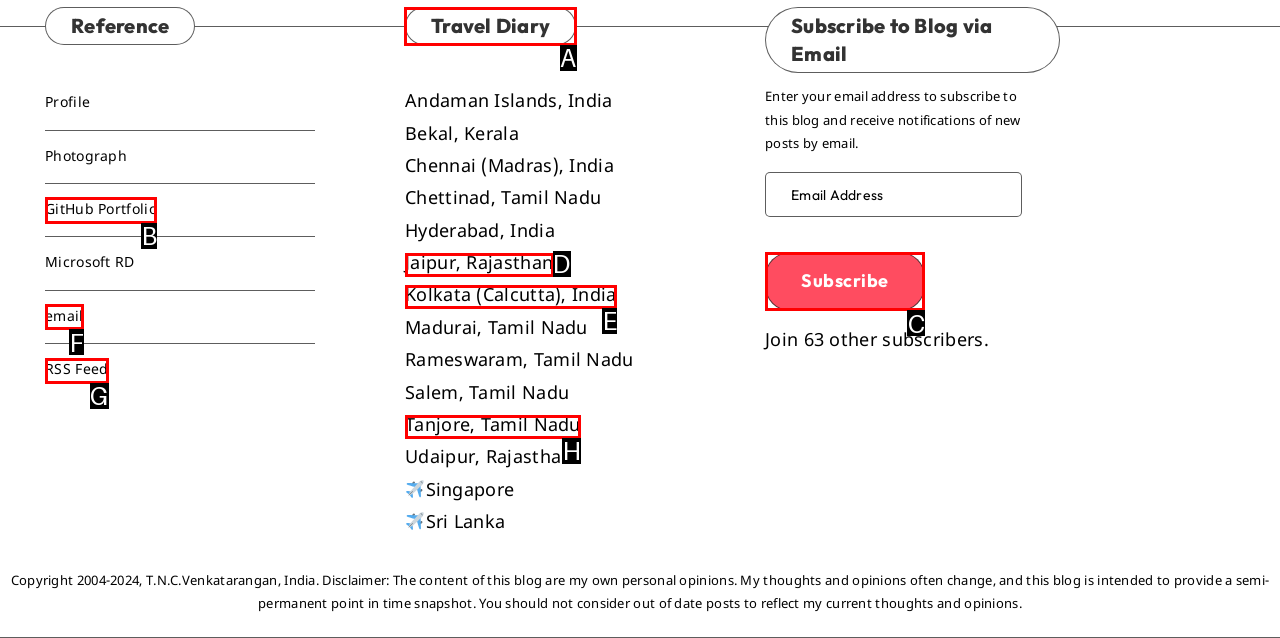Given the task: Visit Travel Diary, tell me which HTML element to click on.
Answer with the letter of the correct option from the given choices.

A